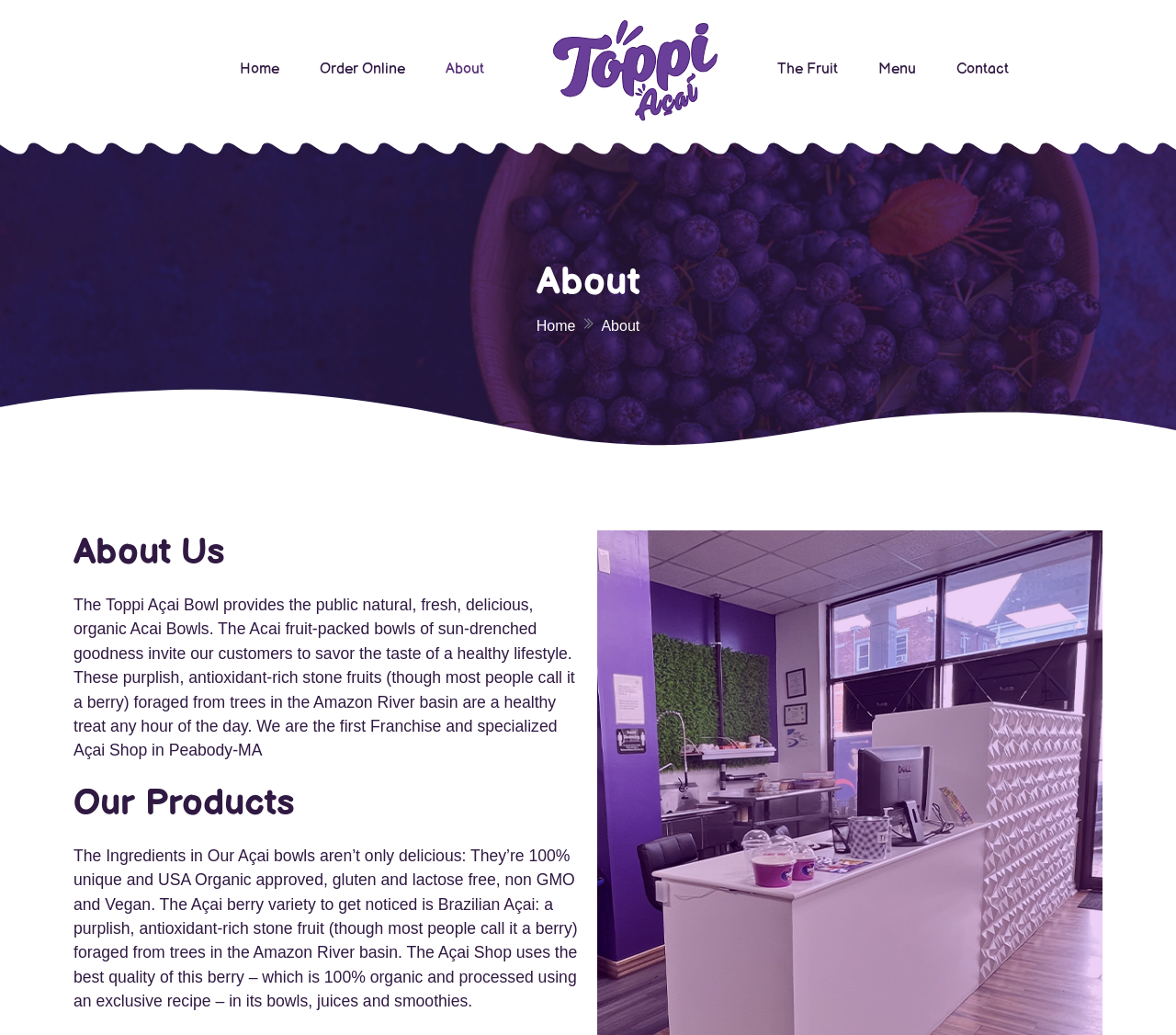Utilize the information from the image to answer the question in detail:
What is the quality of the Acai berry used in Toppi Acai Bowl?

Based on the webpage content, specifically the section 'Our Products', it is mentioned that the Acai berry variety used in Toppi Acai Bowl is 100% organic and processed using an exclusive recipe.